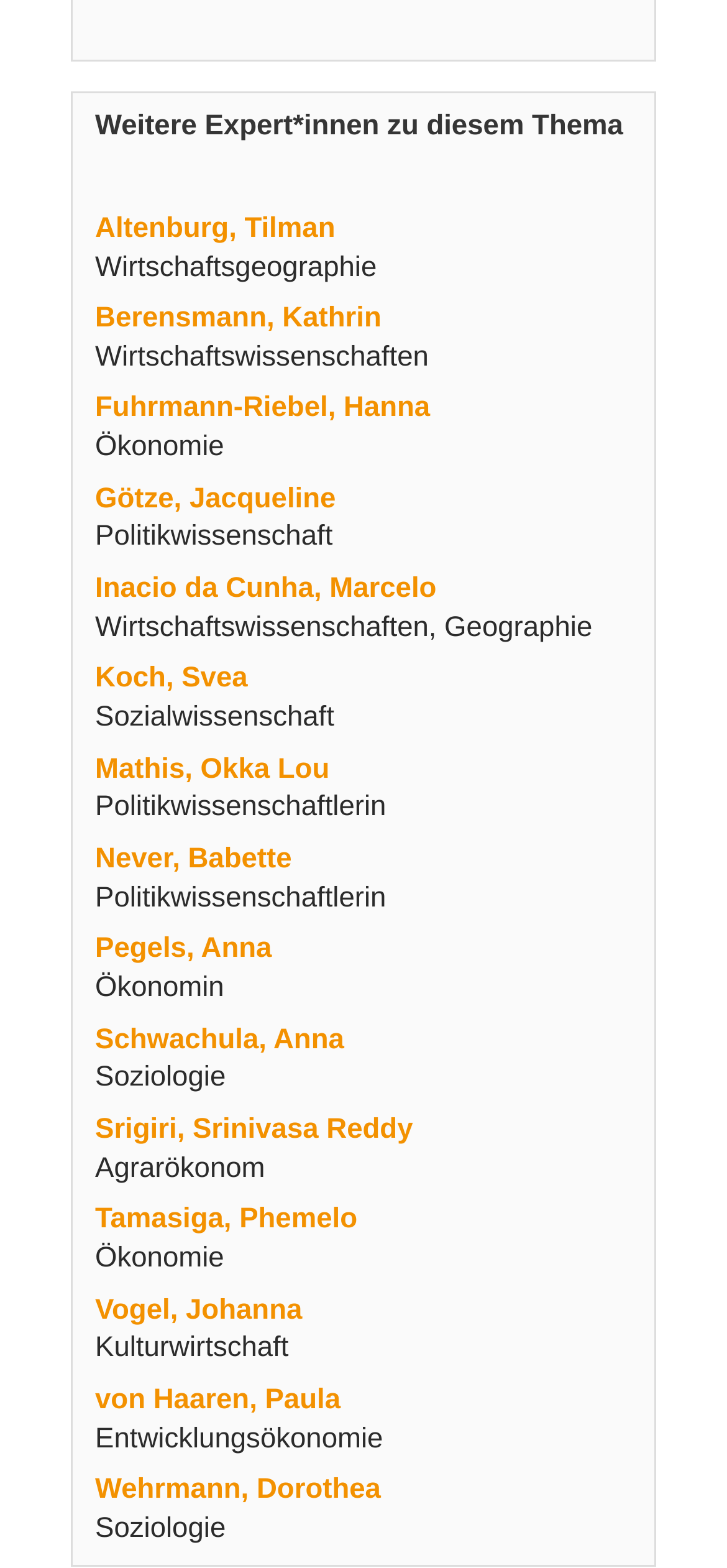Please provide a detailed answer to the question below based on the screenshot: 
What is the field of expertise of the last listed expert?

I looked at the last heading and found the corresponding StaticText element, which contains the text 'Soziologie', indicating the field of expertise of the last listed expert, Wehrmann, Dorothea.